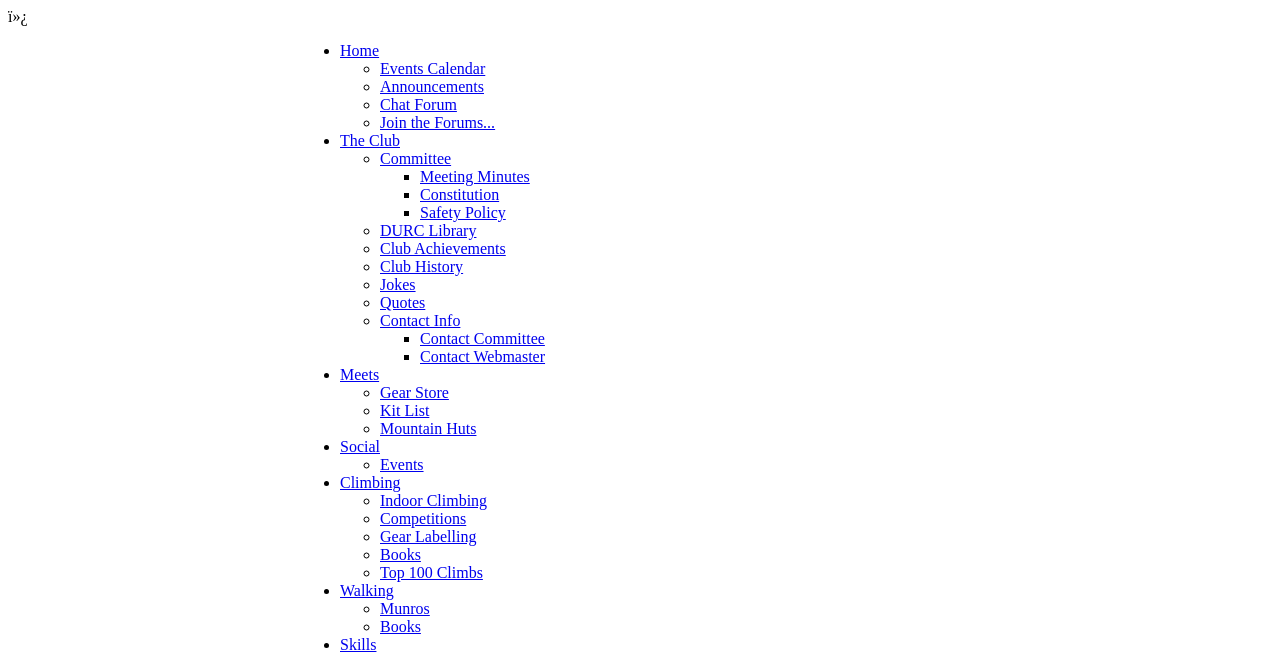Please identify the bounding box coordinates of the element on the webpage that should be clicked to follow this instruction: "Go to Home page". The bounding box coordinates should be given as four float numbers between 0 and 1, formatted as [left, top, right, bottom].

[0.266, 0.064, 0.296, 0.09]